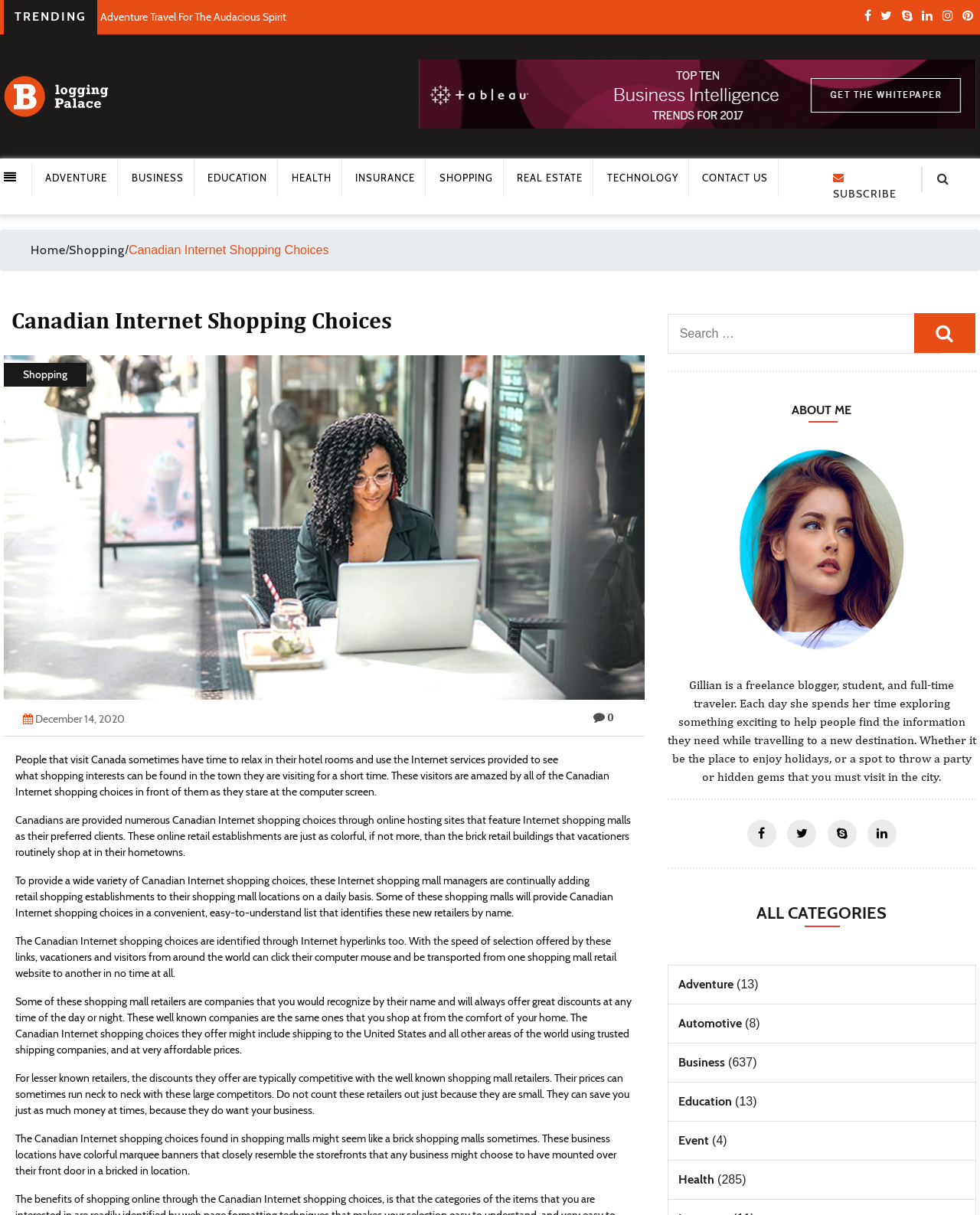Locate the bounding box coordinates of the element that should be clicked to fulfill the instruction: "Read about the blogger".

[0.681, 0.306, 0.996, 0.344]